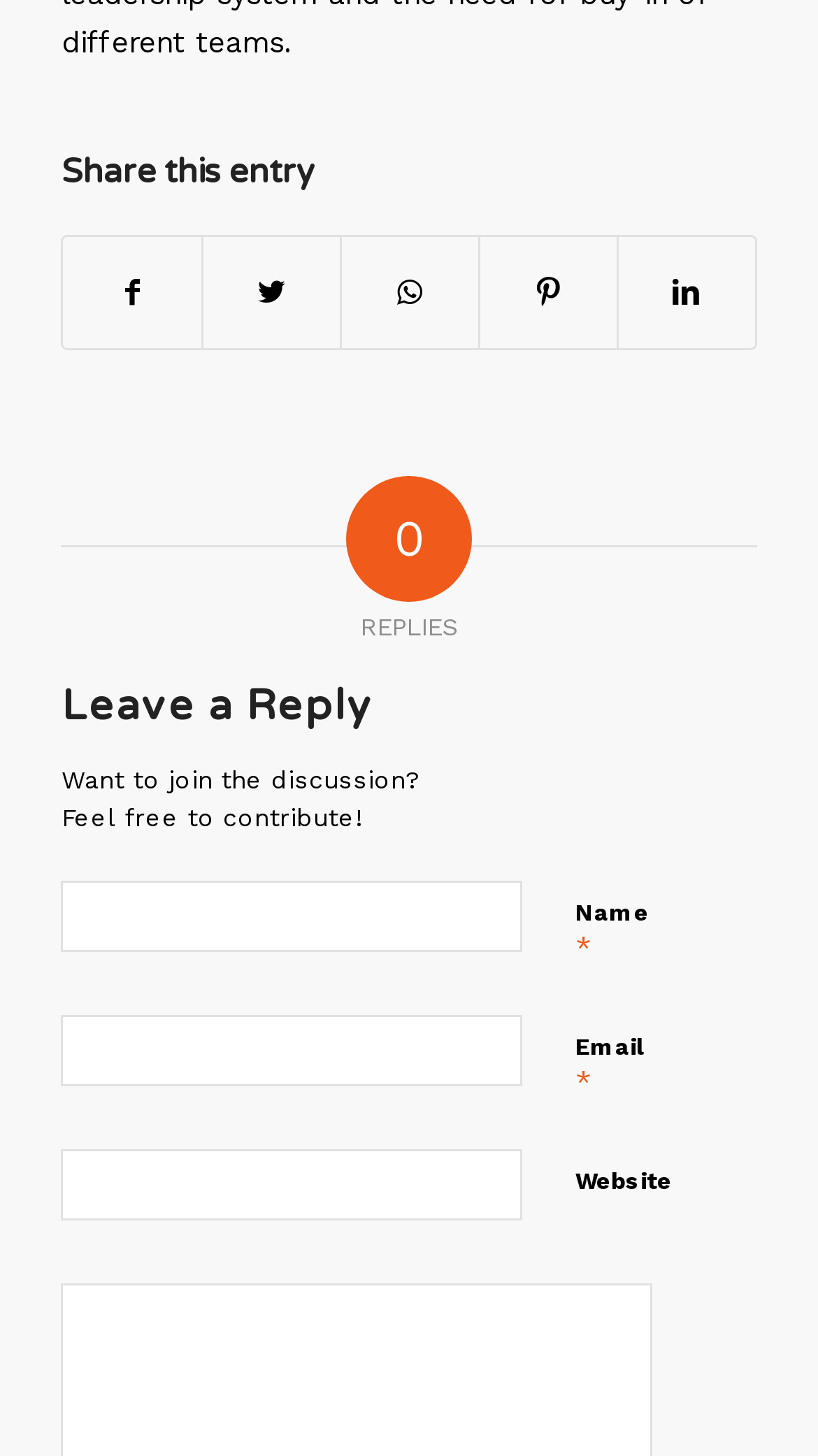With reference to the image, please provide a detailed answer to the following question: How many textboxes are there in the reply form?

There are three textboxes in the reply form: 'Name', 'Email', and 'Website'. These textboxes are part of the form below the 'Leave a Reply' heading.